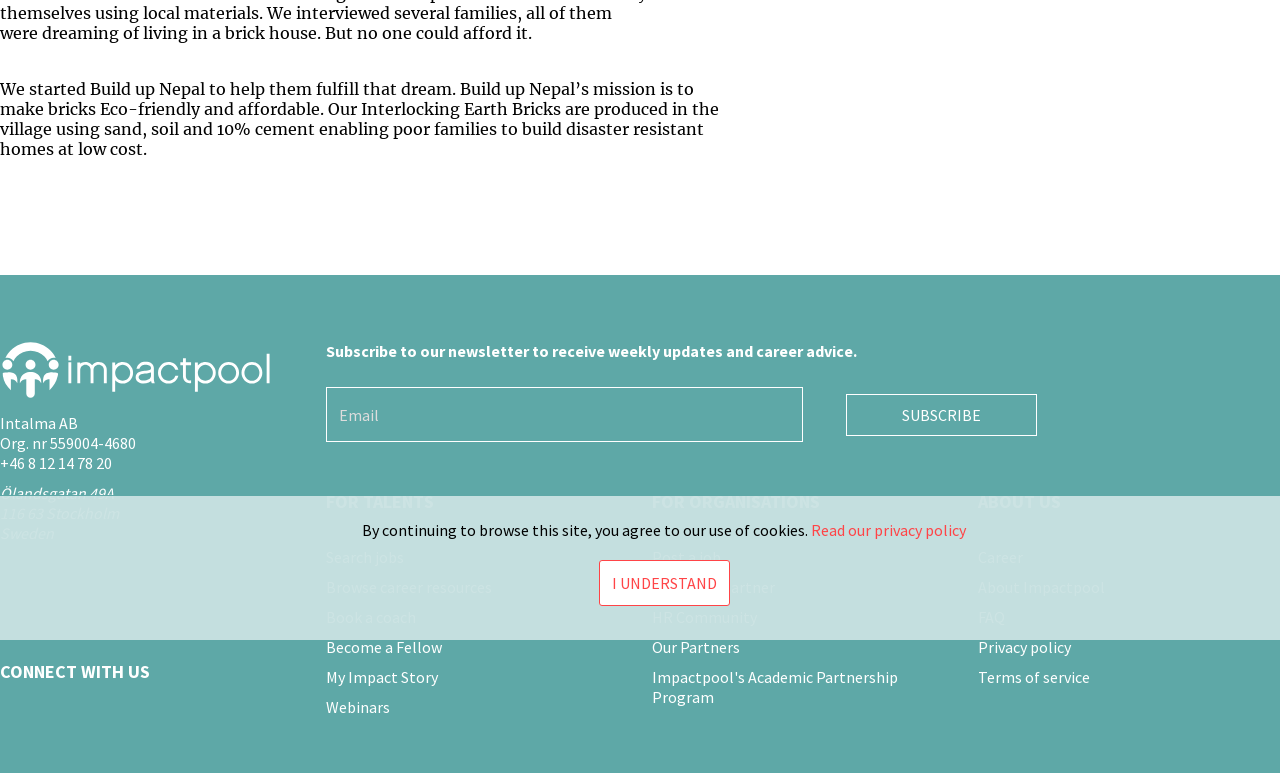Locate the bounding box of the UI element defined by this description: "HR Community". The coordinates should be given as four float numbers between 0 and 1, formatted as [left, top, right, bottom].

[0.509, 0.785, 0.591, 0.811]